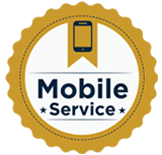What is the color of the text 'Mobile Service'?
Give a single word or phrase answer based on the content of the image.

Dark blue